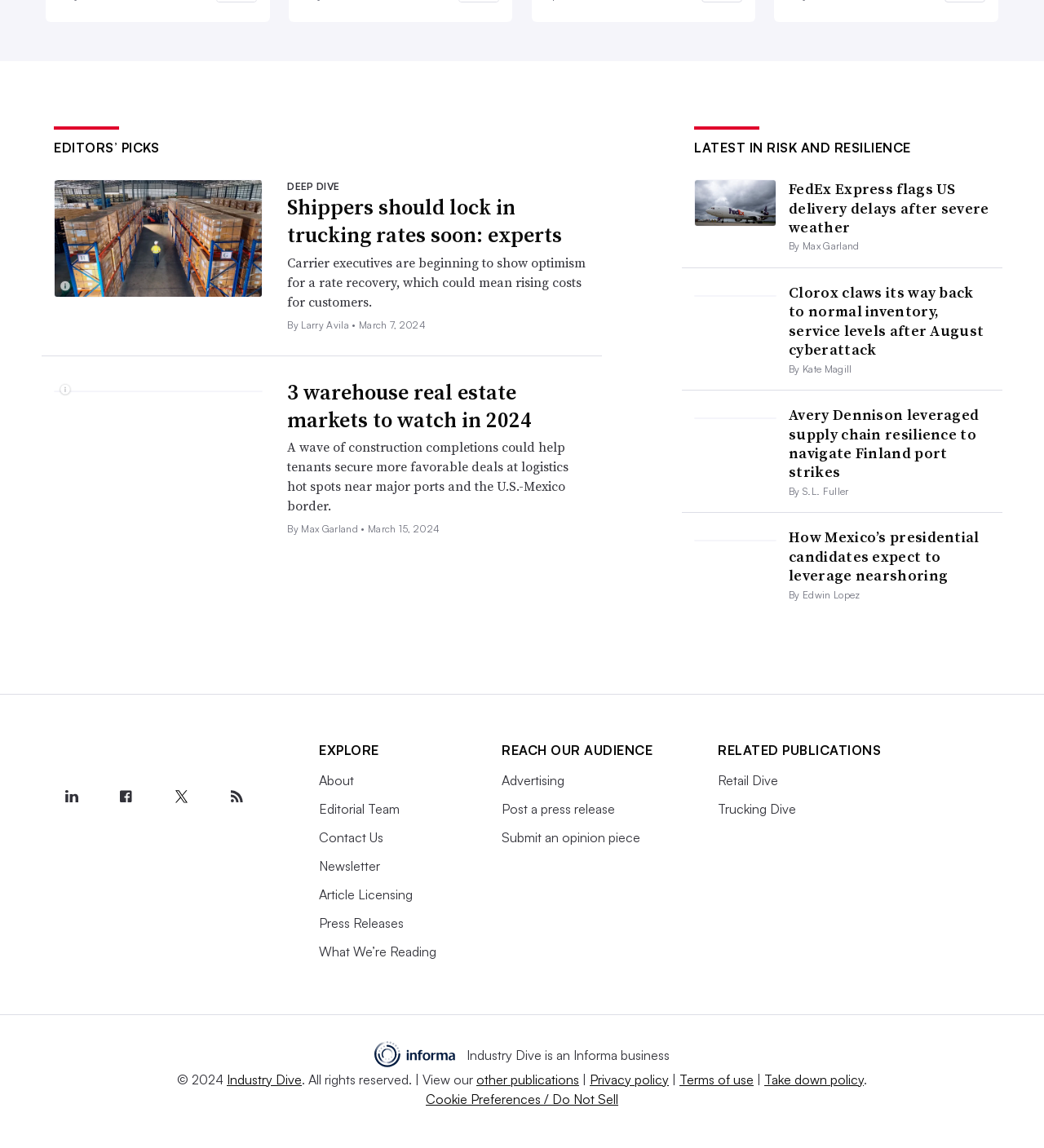Pinpoint the bounding box coordinates of the element that must be clicked to accomplish the following instruction: "Visit the 'www.snapav.com' website". The coordinates should be in the format of four float numbers between 0 and 1, i.e., [left, top, right, bottom].

None